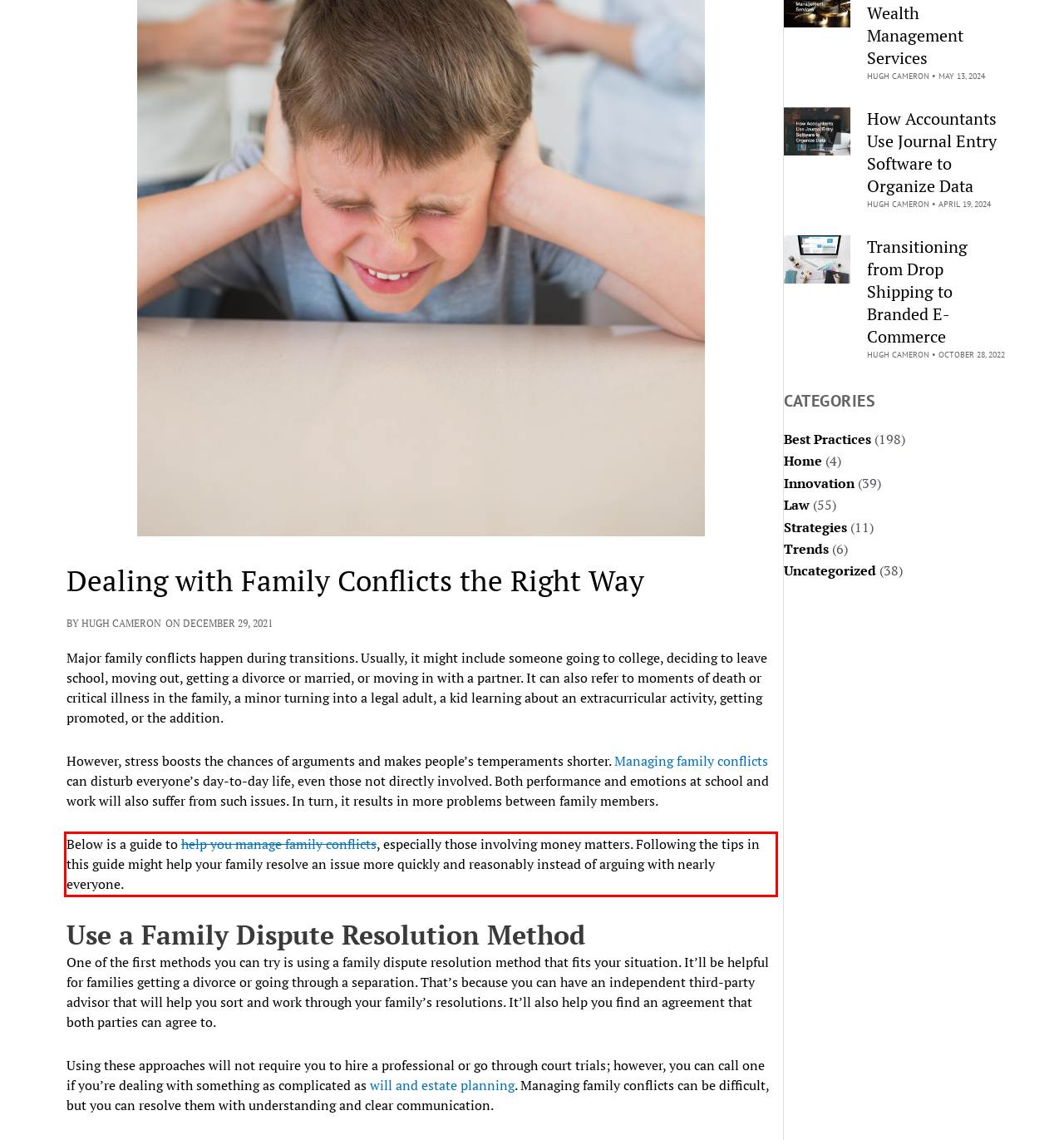Please identify the text within the red rectangular bounding box in the provided webpage screenshot.

Below is a guide to help you manage family conflicts, especially those involving money matters. Following the tips in this guide might help your family resolve an issue more quickly and reasonably instead of arguing with nearly everyone.